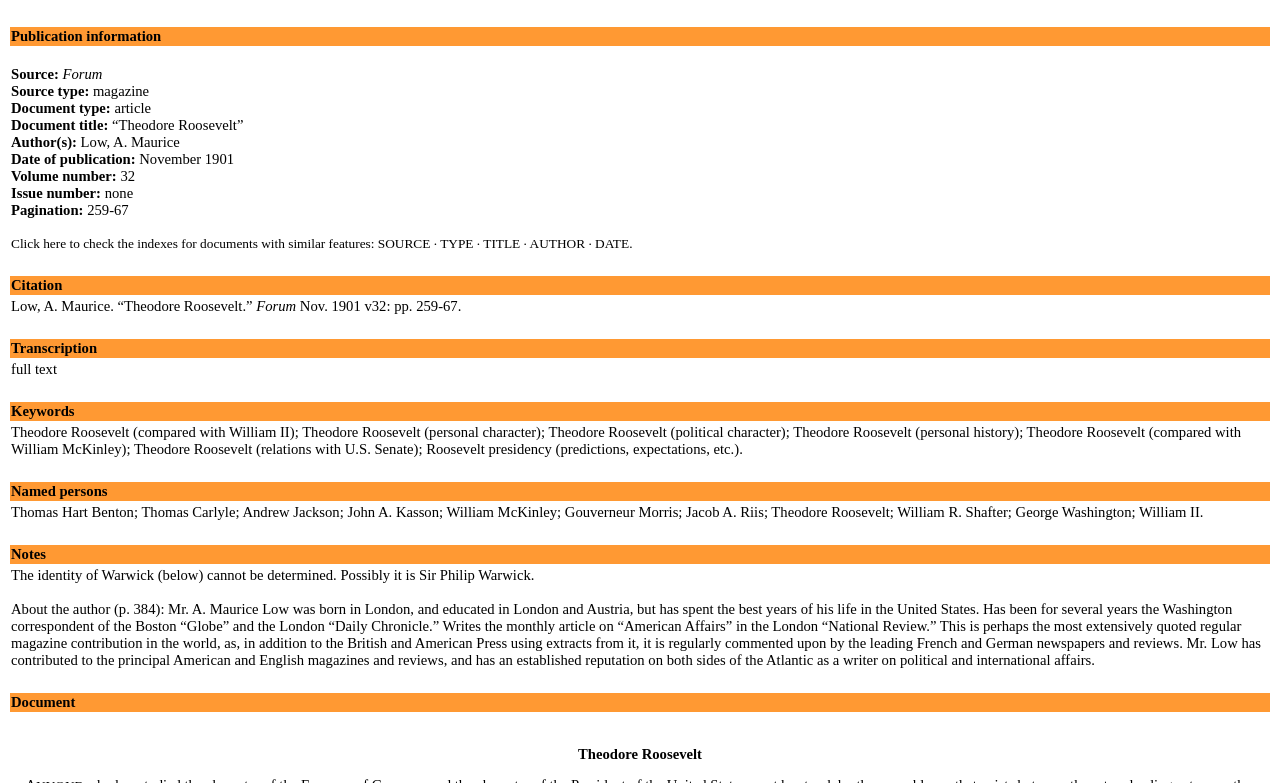What is the pagination of the article?
Provide an in-depth and detailed explanation in response to the question.

I found the pagination by looking at the table cell that contains the publication information. The pagination is specified as 'Pagination:' followed by the actual pagination, which is 259-67.